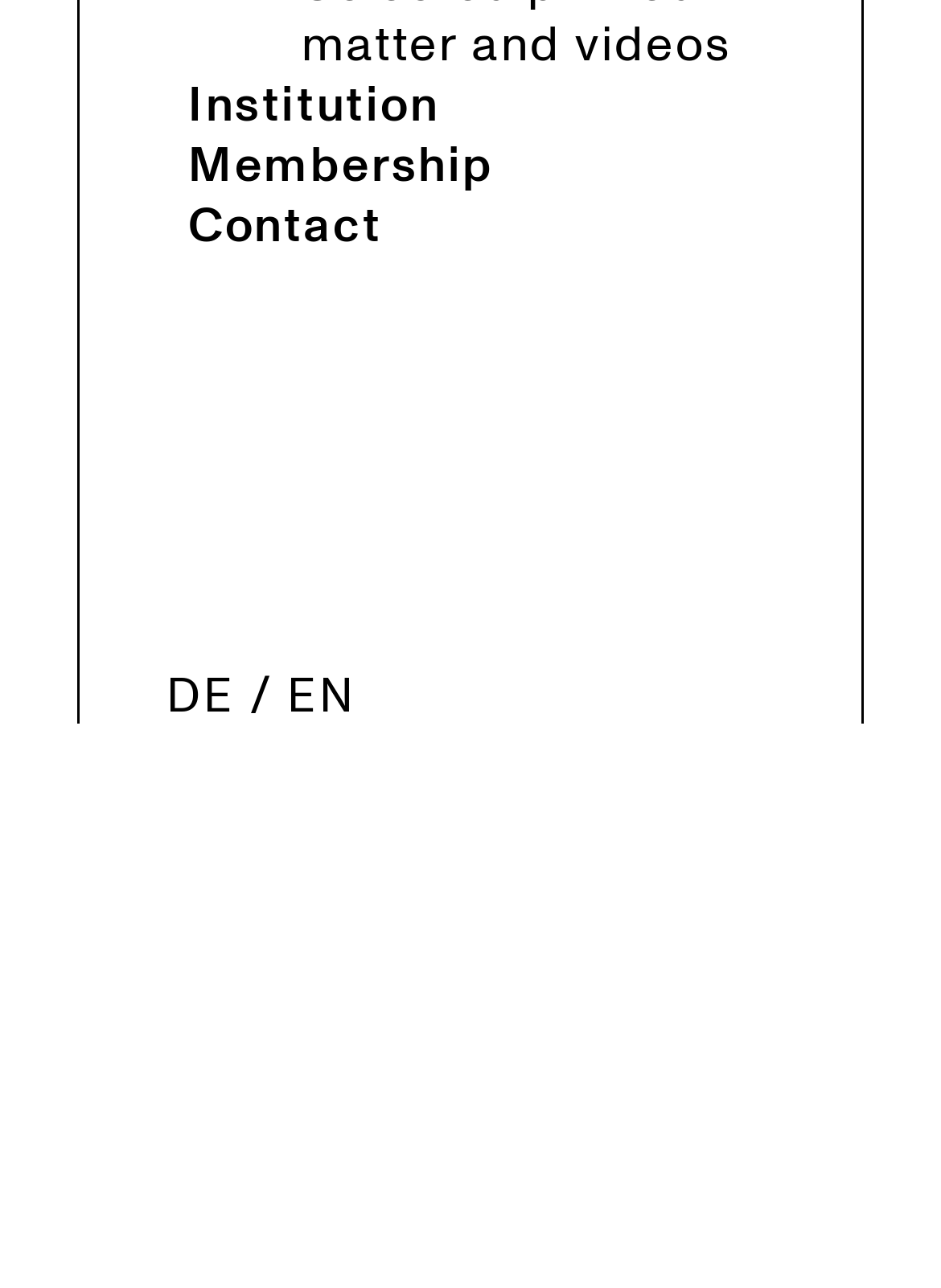Find and provide the bounding box coordinates for the UI element described with: "DE".

[0.174, 0.513, 0.252, 0.564]